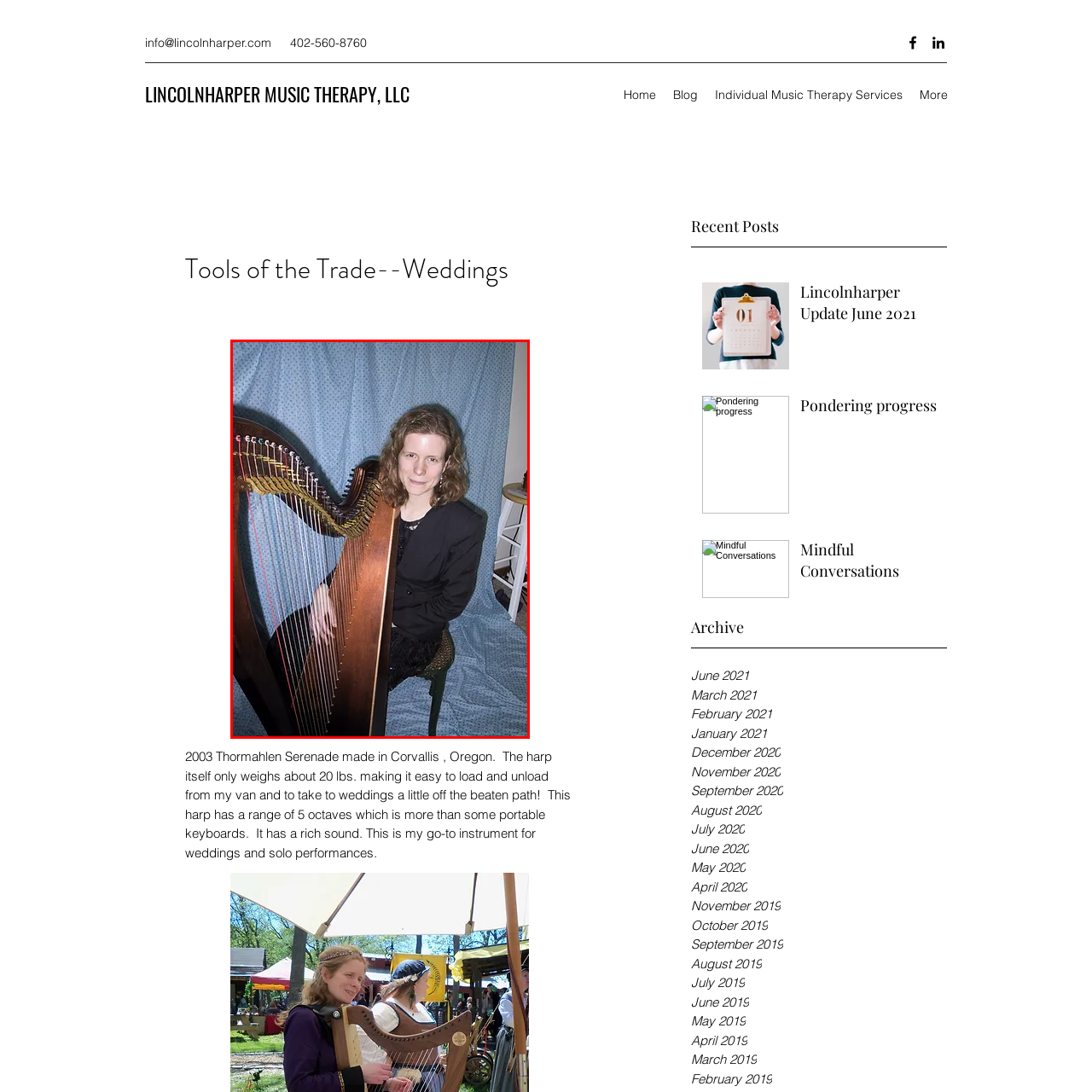Give a detailed account of the scene depicted within the red boundary.

In this intimate portrait, a talented musician sits gracefully beside a beautifully crafted harp, poised to share the soothing sounds it produces. Clad in a sophisticated black outfit, the artist exudes elegance and focus, demonstrating her dedication to her craft. The harp, with its gleaming wood and vibrant strings, is an essential part of her identity, symbolizing both artistry and the serene ambiance she creates during performances.

The backdrop is a soft blue fabric, adding a gentle touch to the overall composition, while the artist's warm smile reflects her passion for music and connection with her audience. This image encapsulates the essence of weddings and special occasions, where the harp often serves as the centerpiece of harmony and grace. The caption highlights the musician’s deep bond with her instrument and her role in elevating memorable moments through enchanting melodies.